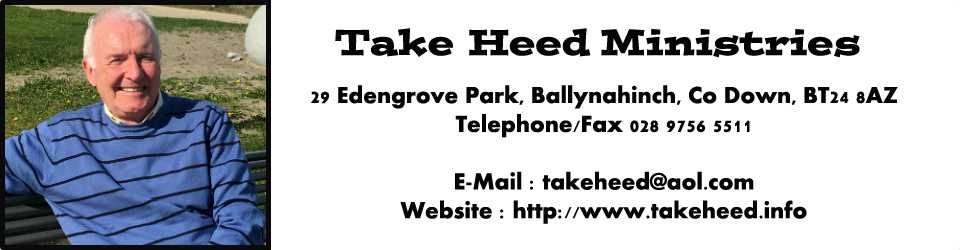Please respond to the question with a concise word or phrase:
What is the address of Take Heed Ministries?

29 Edengrove Park, Ballynahinch, Co Down, BT24 8AZ